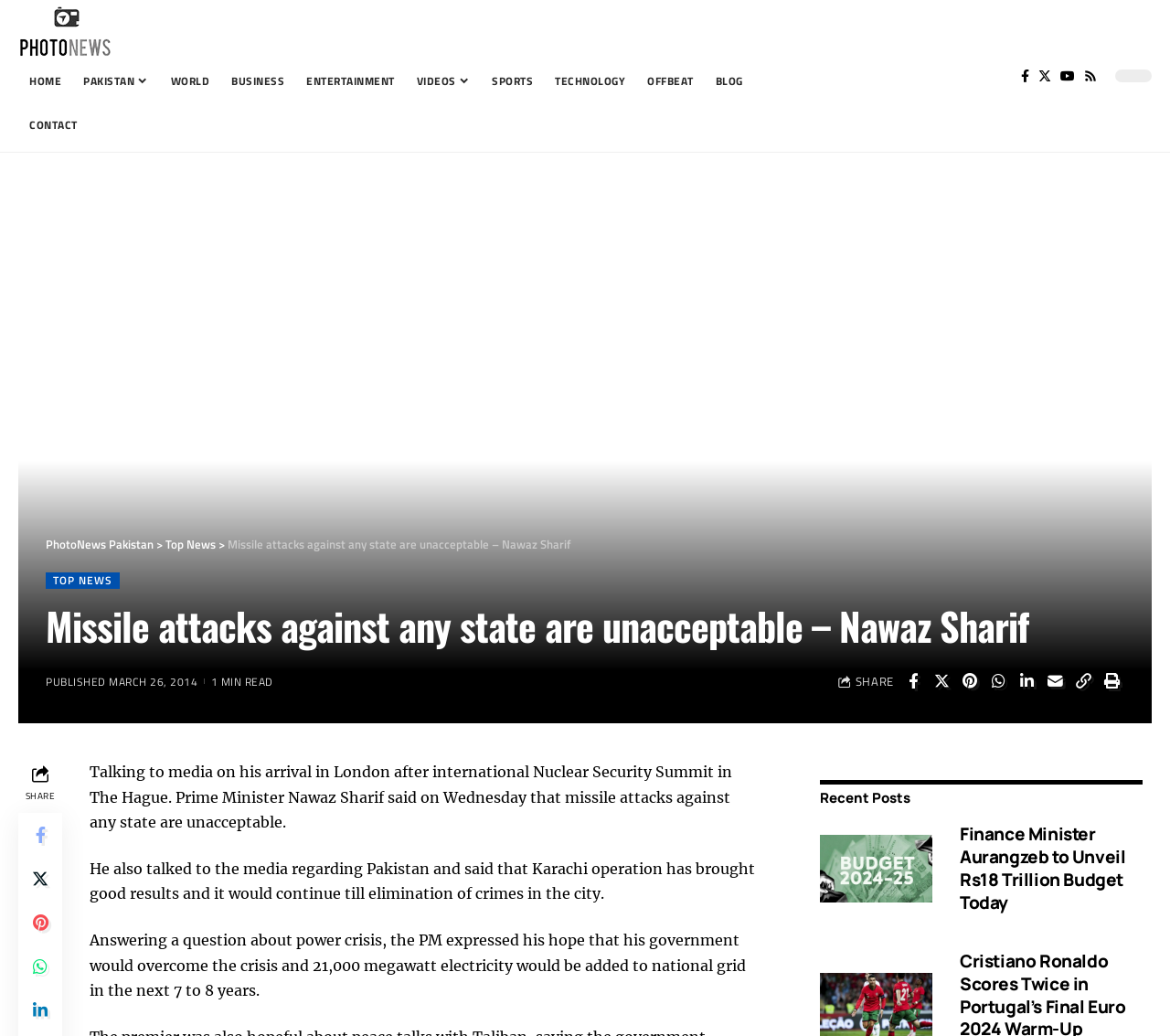Find the bounding box coordinates corresponding to the UI element with the description: "Contact". The coordinates should be formatted as [left, top, right, bottom], with values as floats between 0 and 1.

[0.016, 0.1, 0.075, 0.142]